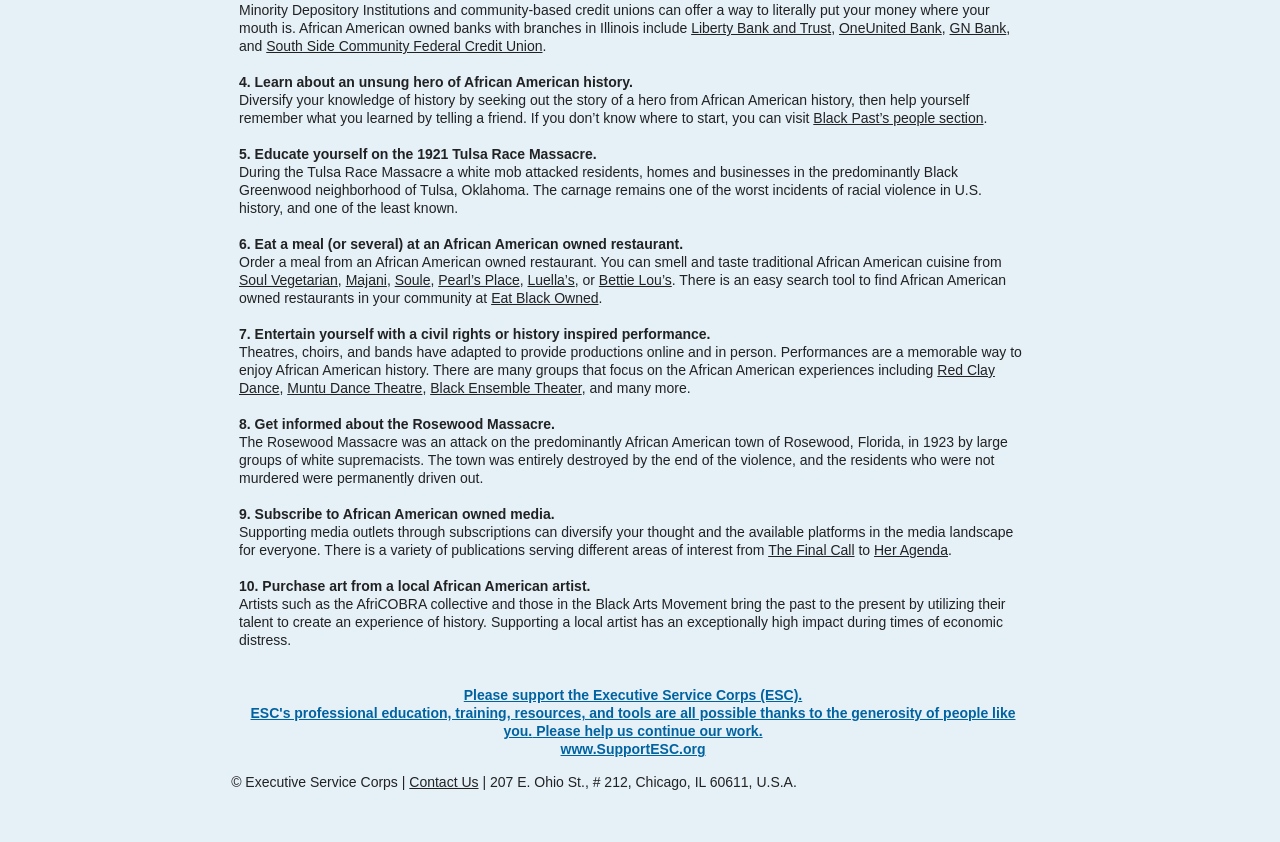Identify the bounding box coordinates for the UI element described as follows: "aria-label="Pinterest"". Ensure the coordinates are four float numbers between 0 and 1, formatted as [left, top, right, bottom].

None